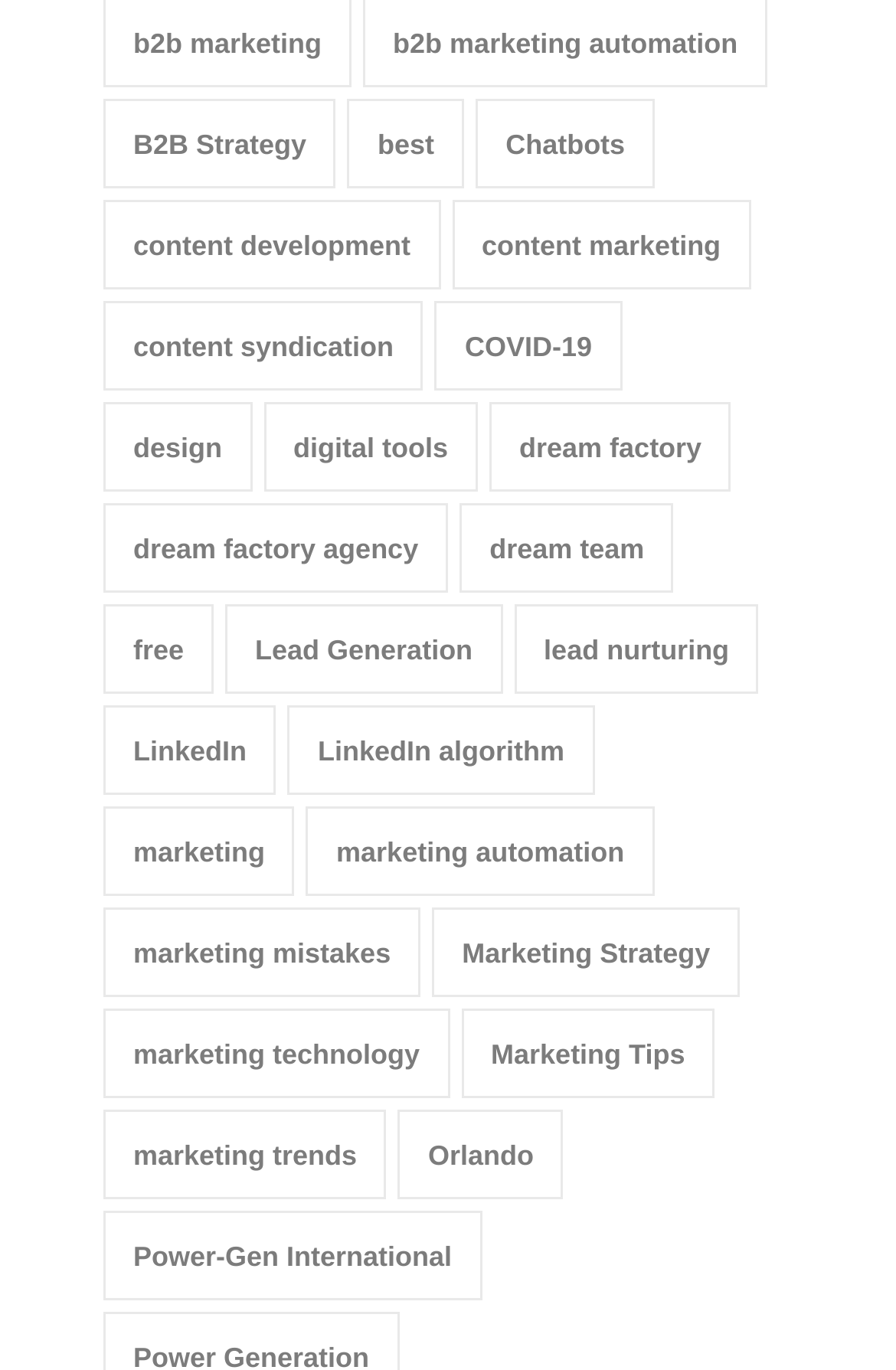Give a short answer using one word or phrase for the question:
Is there a topic related to COVID-19?

yes